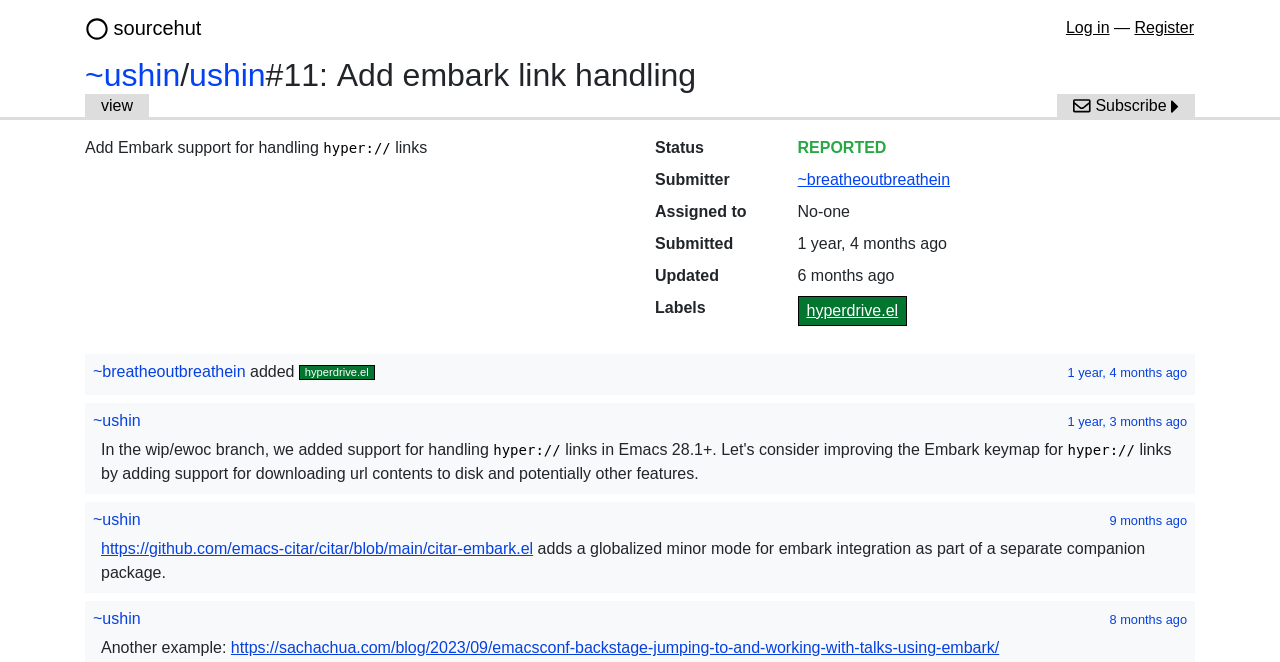What is the website about?
Please respond to the question thoroughly and include all relevant details.

Based on the webpage content, it appears to be an issue tracking website, where users can report and track issues, and assign them to others. The webpage displays various details about the issues, such as the status, submitter, and assigned person.